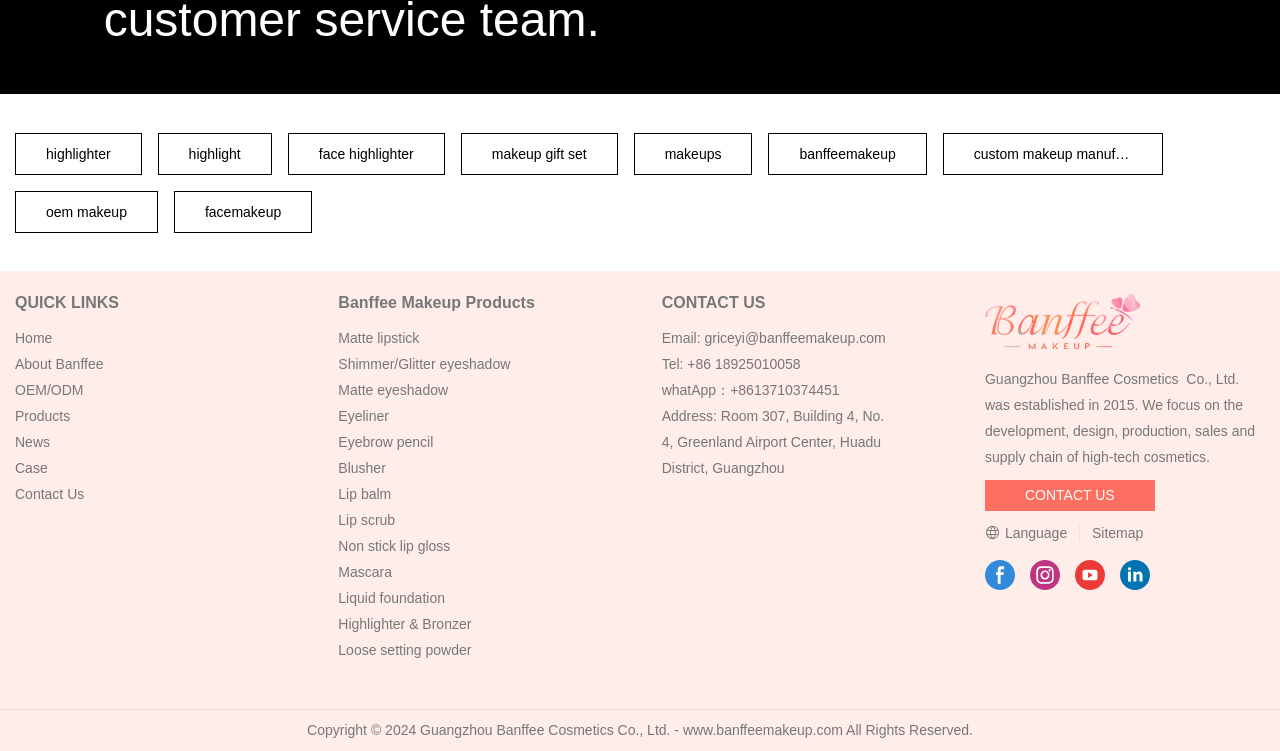What is the company name?
Answer with a single word or phrase by referring to the visual content.

Guangzhou Banffee Cosmetics Co., Ltd.